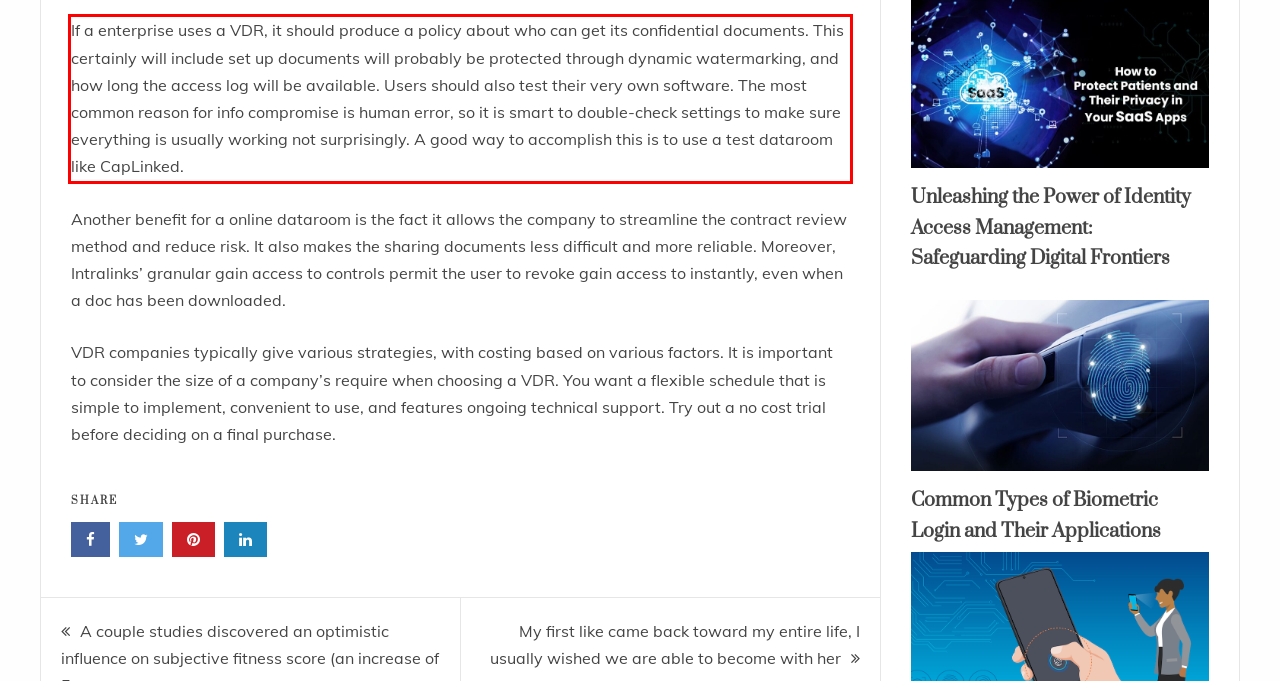Analyze the screenshot of the webpage and extract the text from the UI element that is inside the red bounding box.

If a enterprise uses a VDR, it should produce a policy about who can get its confidential documents. This certainly will include set up documents will probably be protected through dynamic watermarking, and how long the access log will be available. Users should also test their very own software. The most common reason for info compromise is human error, so it is smart to double-check settings to make sure everything is usually working not surprisingly. A good way to accomplish this is to use a test dataroom like CapLinked.